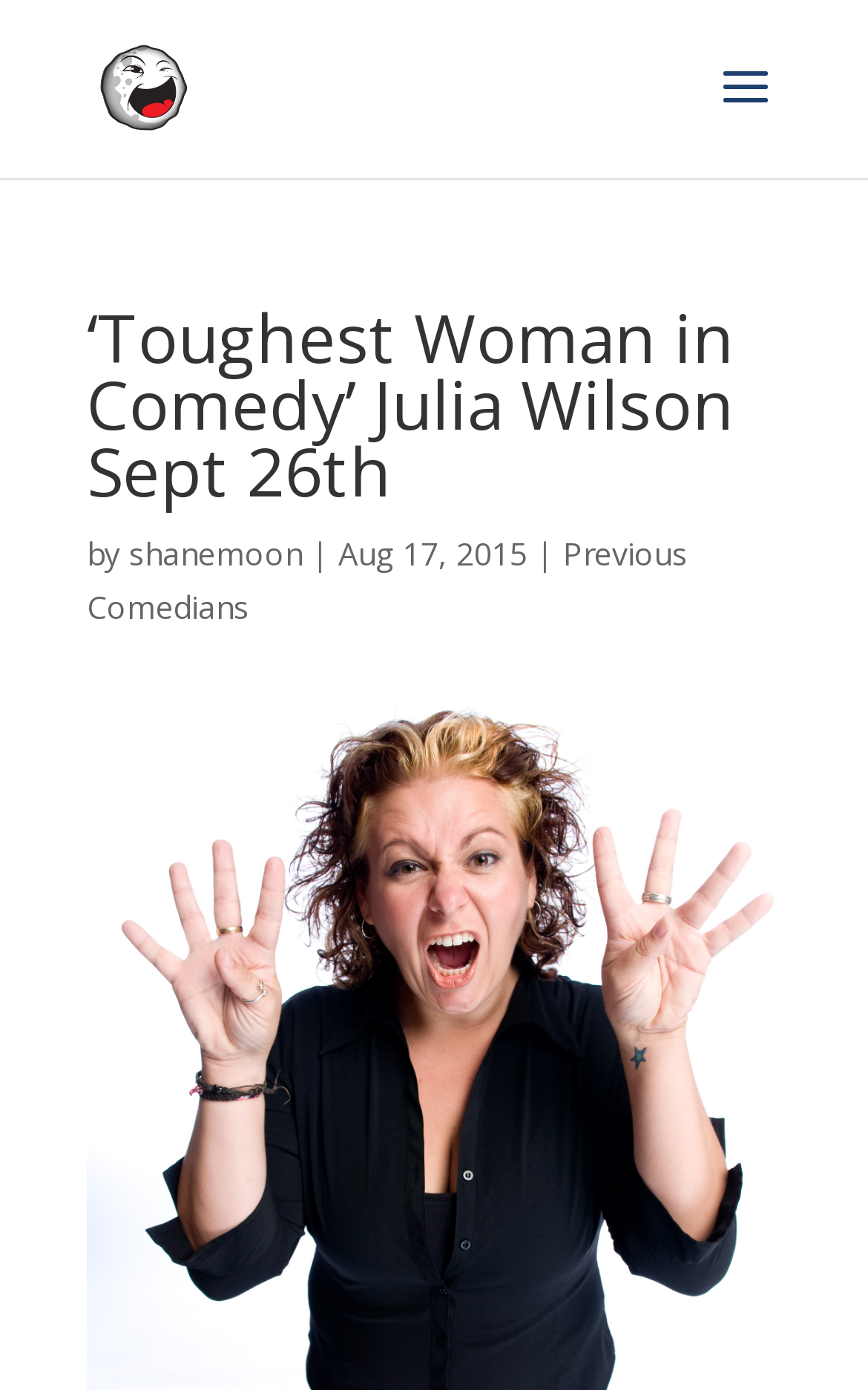Using the information in the image, give a comprehensive answer to the question: 
What is the date of the comedy event?

The heading '‘Toughest Woman in Comedy’ Julia Wilson Sept 26th' indicates that the comedy event is scheduled to take place on September 26th.